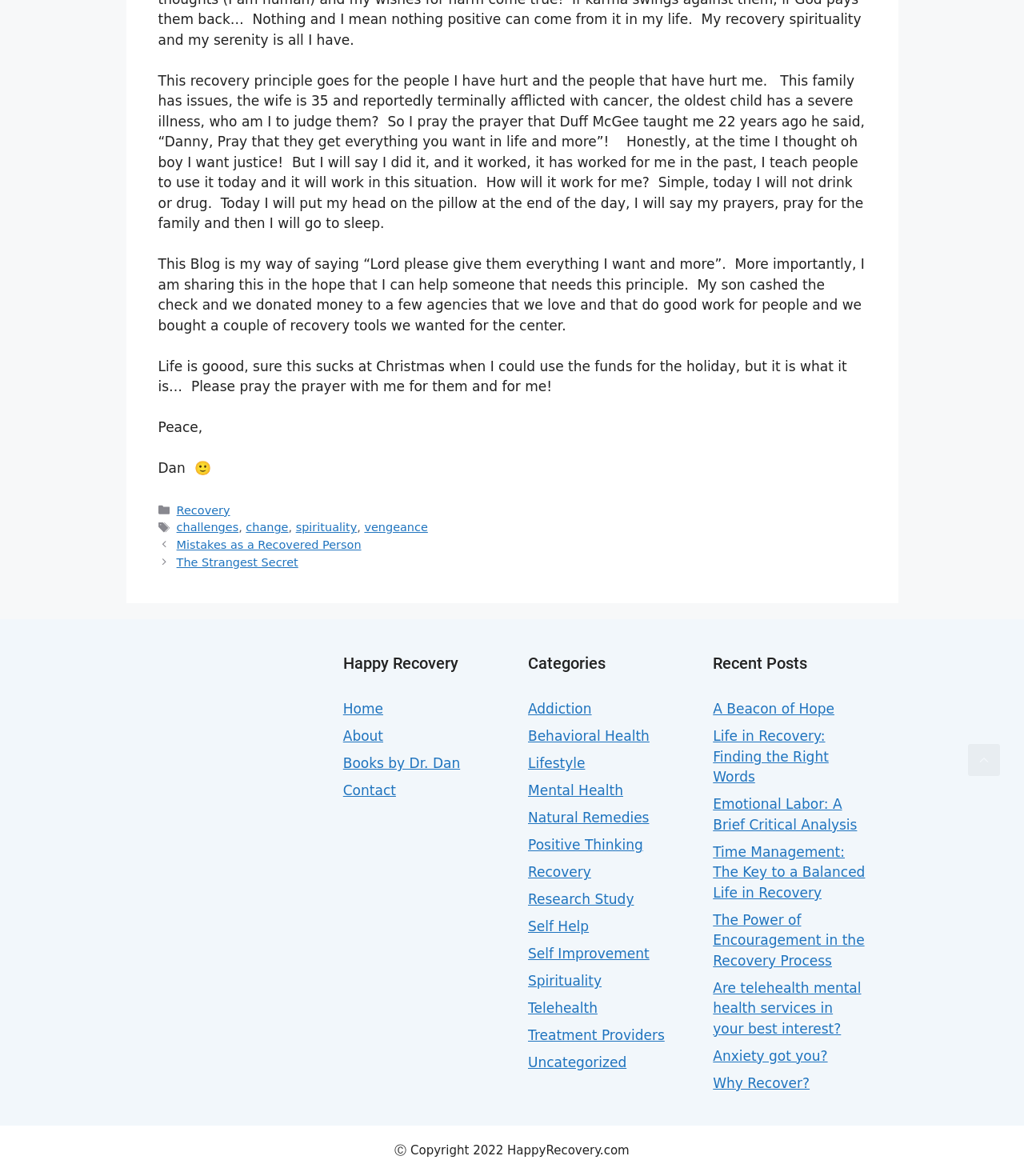What is the copyright year of the website?
Using the information from the image, give a concise answer in one word or a short phrase.

2022